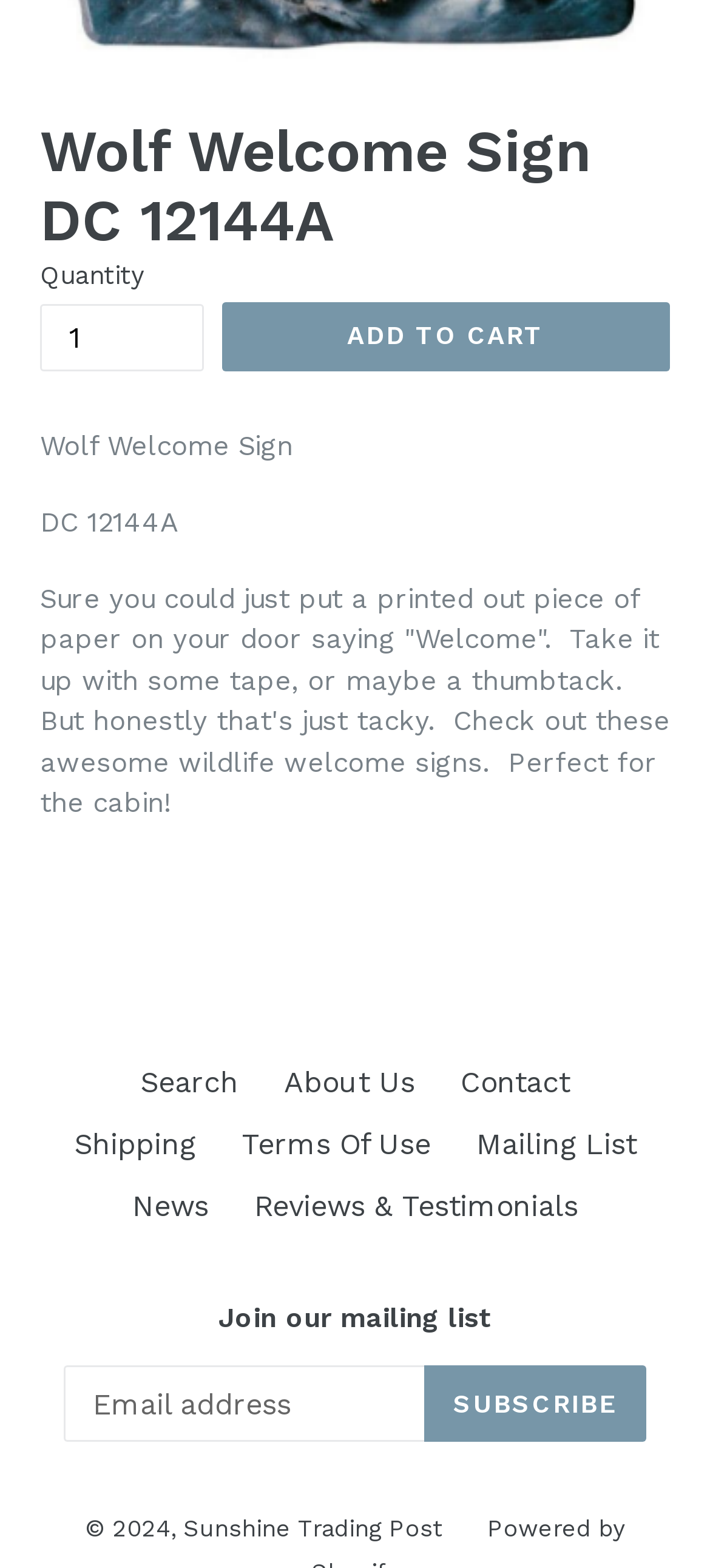Find and provide the bounding box coordinates for the UI element described with: "دخول الطلاب".

None